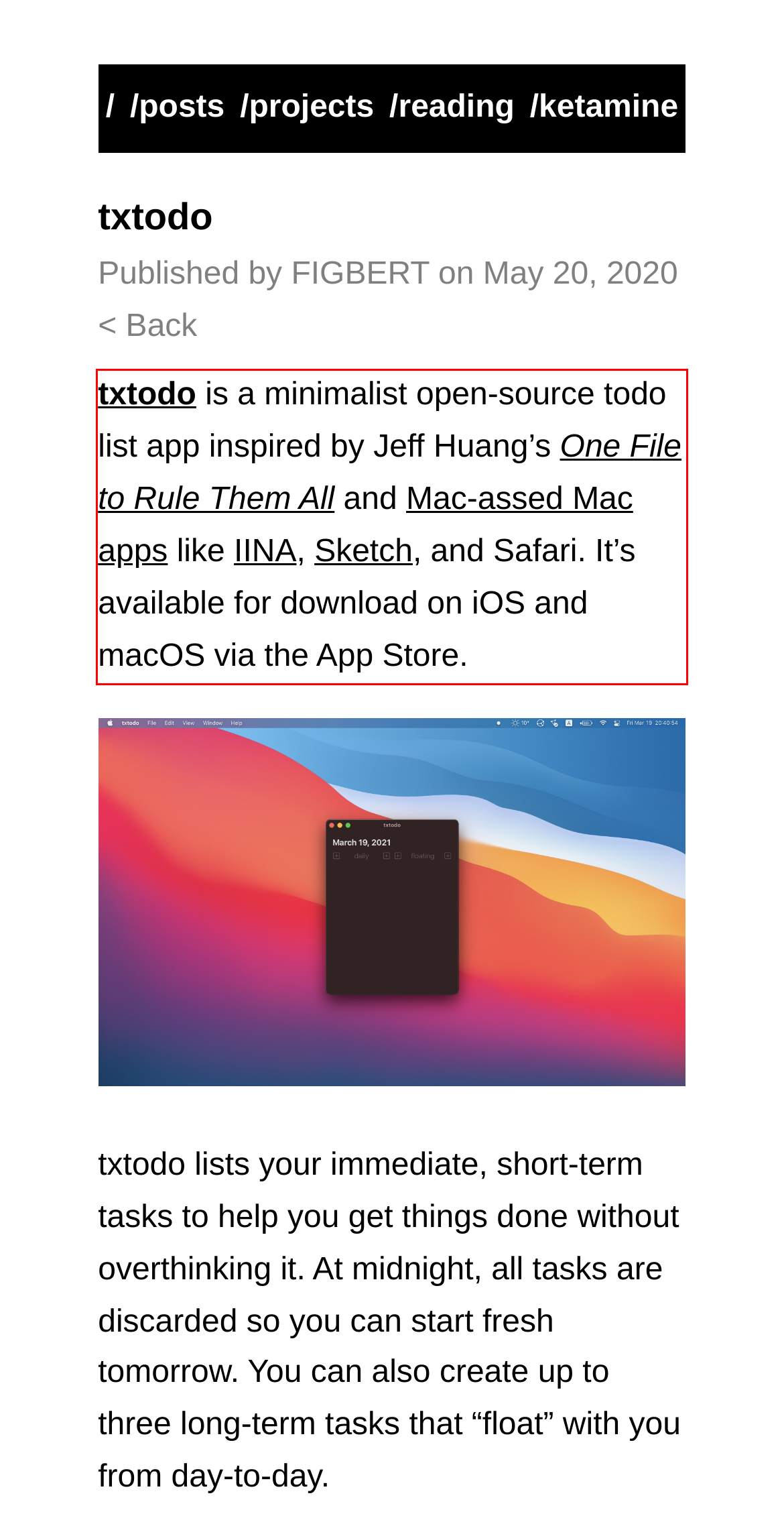Examine the webpage screenshot and use OCR to obtain the text inside the red bounding box.

txtodo is a minimalist open-source todo list app inspired by Jeff Huang’s One File to Rule Them All and Mac-assed Mac apps like IINA, Sketch, and Safari. It’s available for download on iOS and macOS via the App Store.